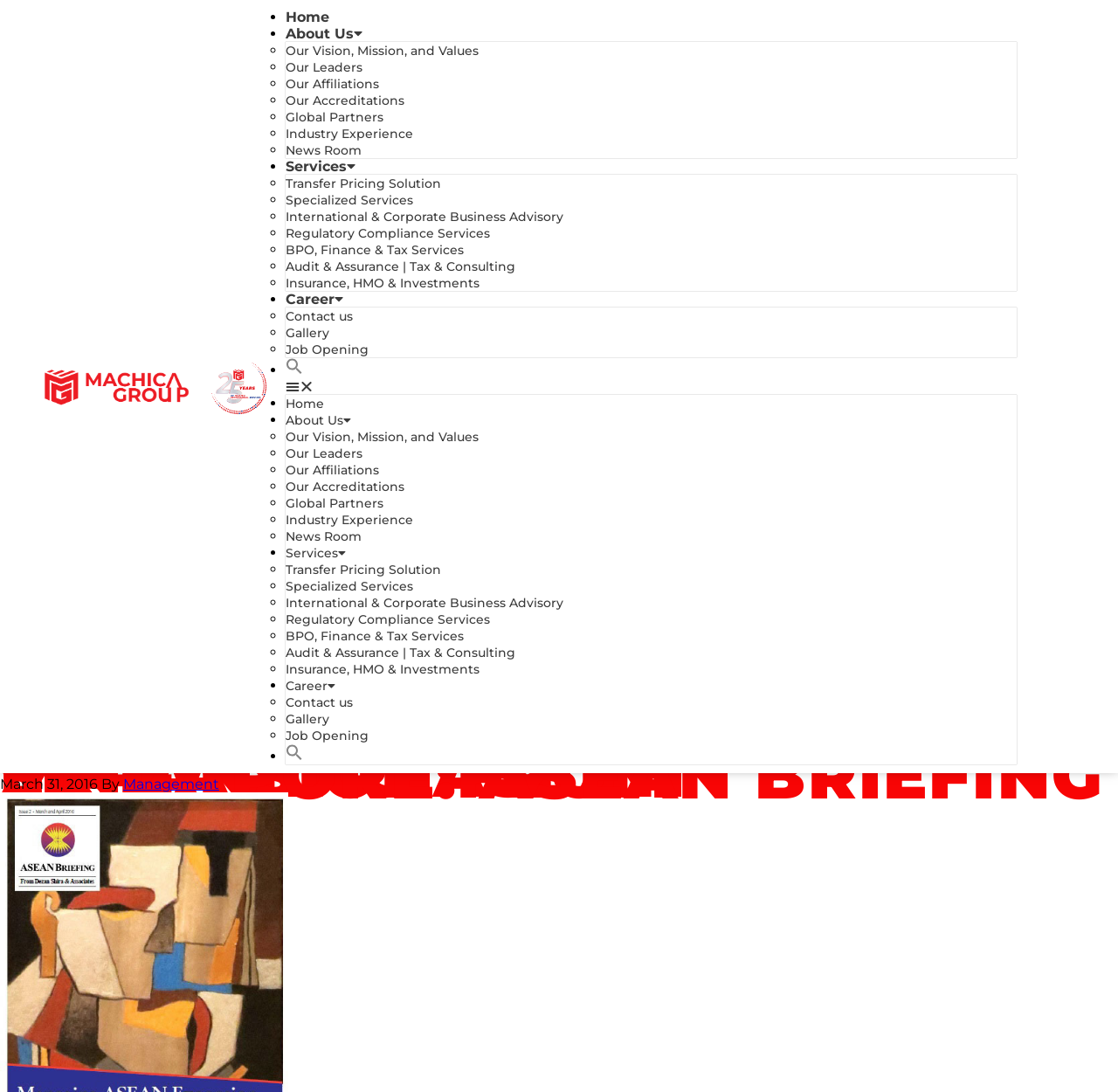Please predict the bounding box coordinates of the element's region where a click is necessary to complete the following instruction: "View the 'Market Summary'". The coordinates should be represented by four float numbers between 0 and 1, i.e., [left, top, right, bottom].

None